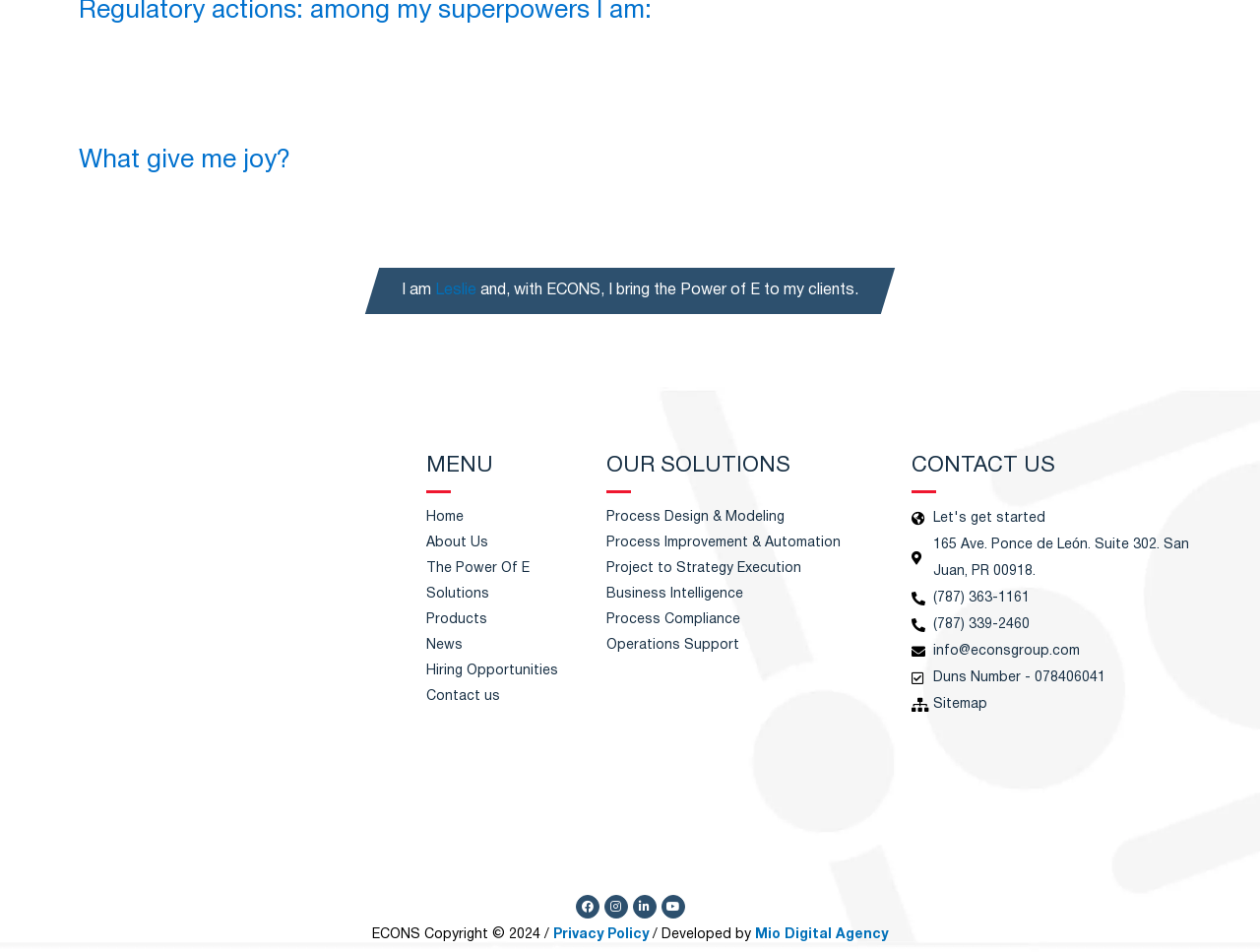Identify the bounding box coordinates of the section that should be clicked to achieve the task described: "Click on 'Let's get started'".

[0.723, 0.531, 0.961, 0.559]